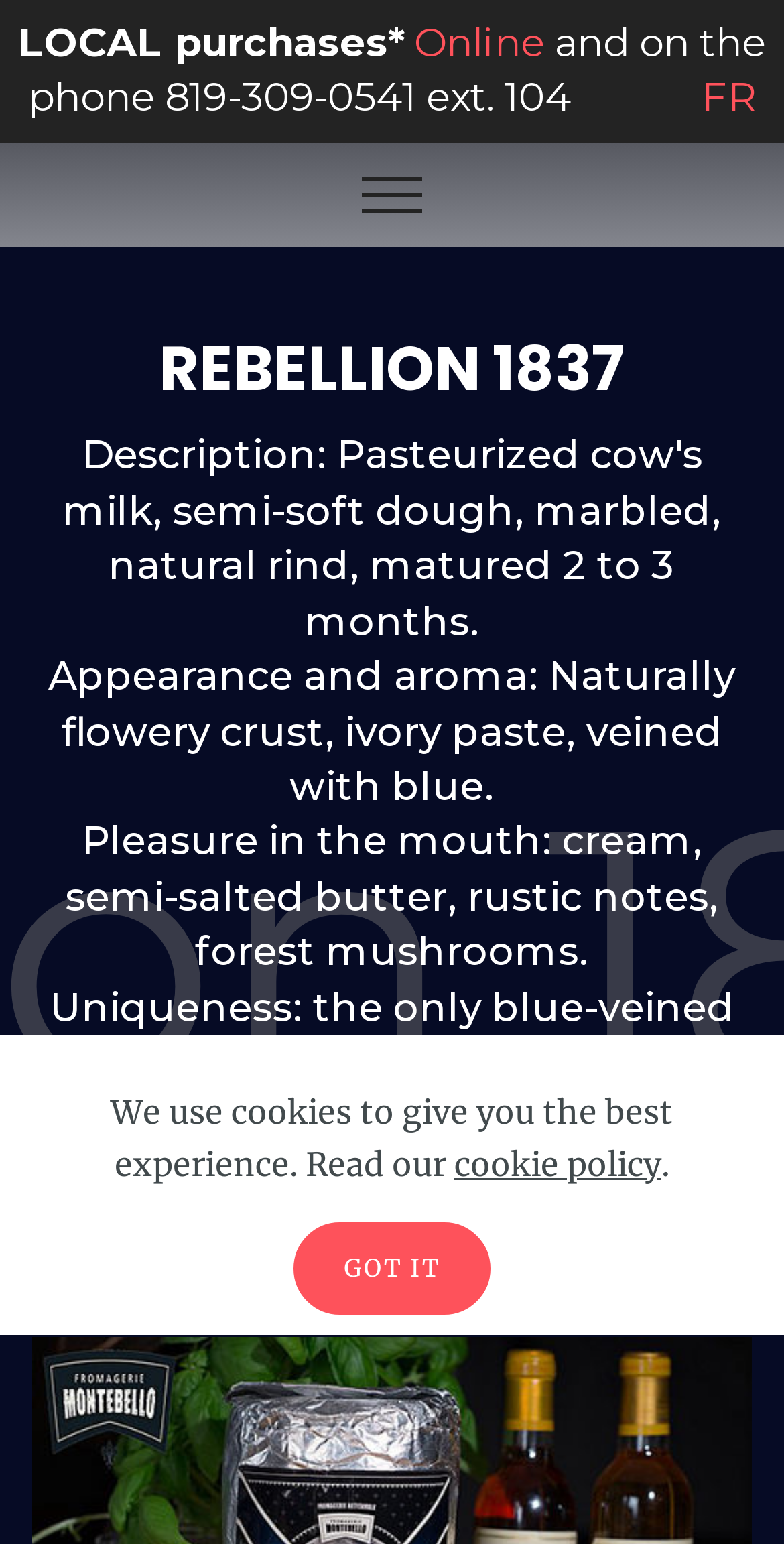What is unique about Rebellion 1837?
Answer the question based on the image using a single word or a brief phrase.

Only blue-veined cheese in Outaouais